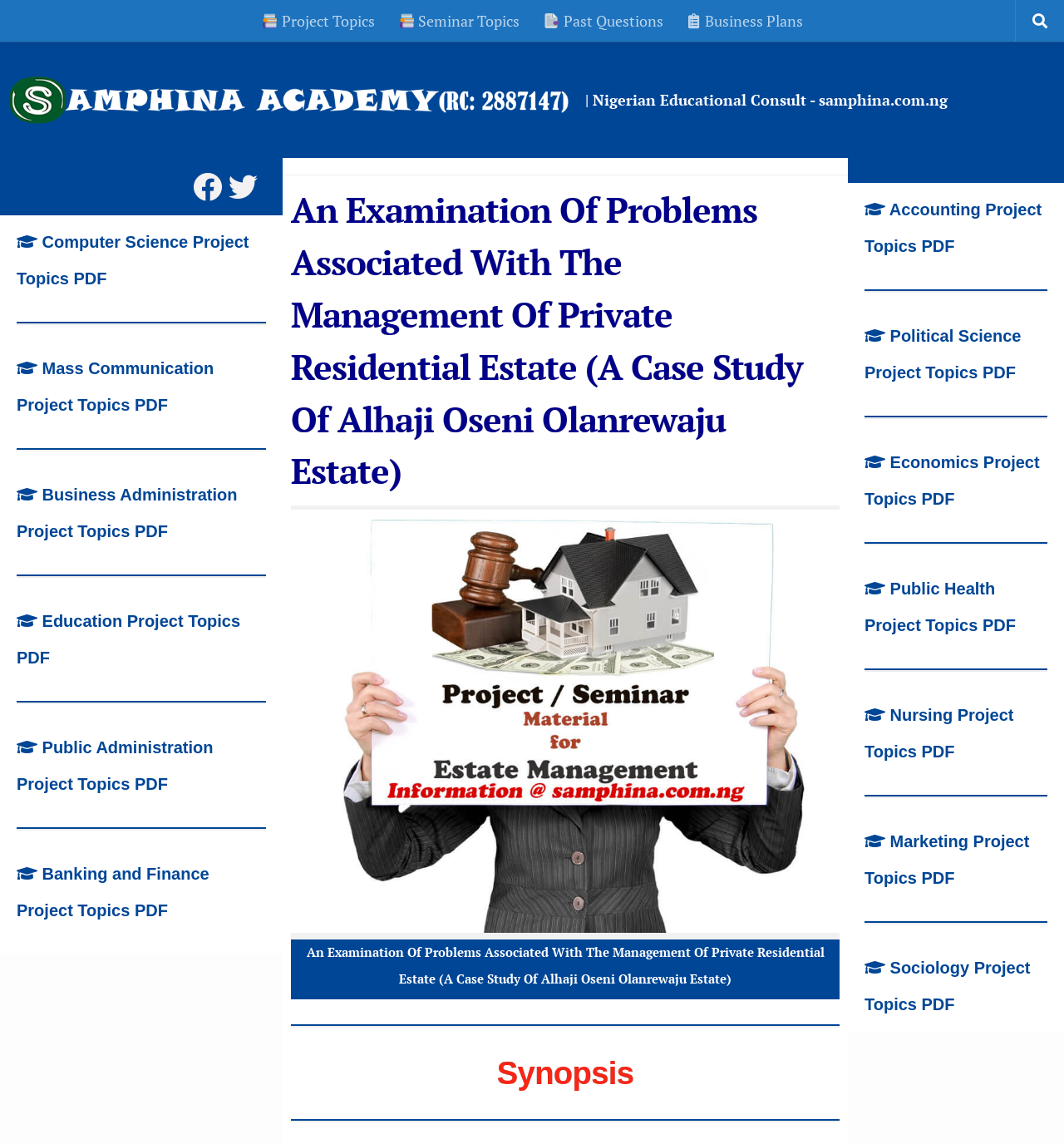What is the symbol on the button in the top-right corner?
Using the image as a reference, answer the question with a short word or phrase.

